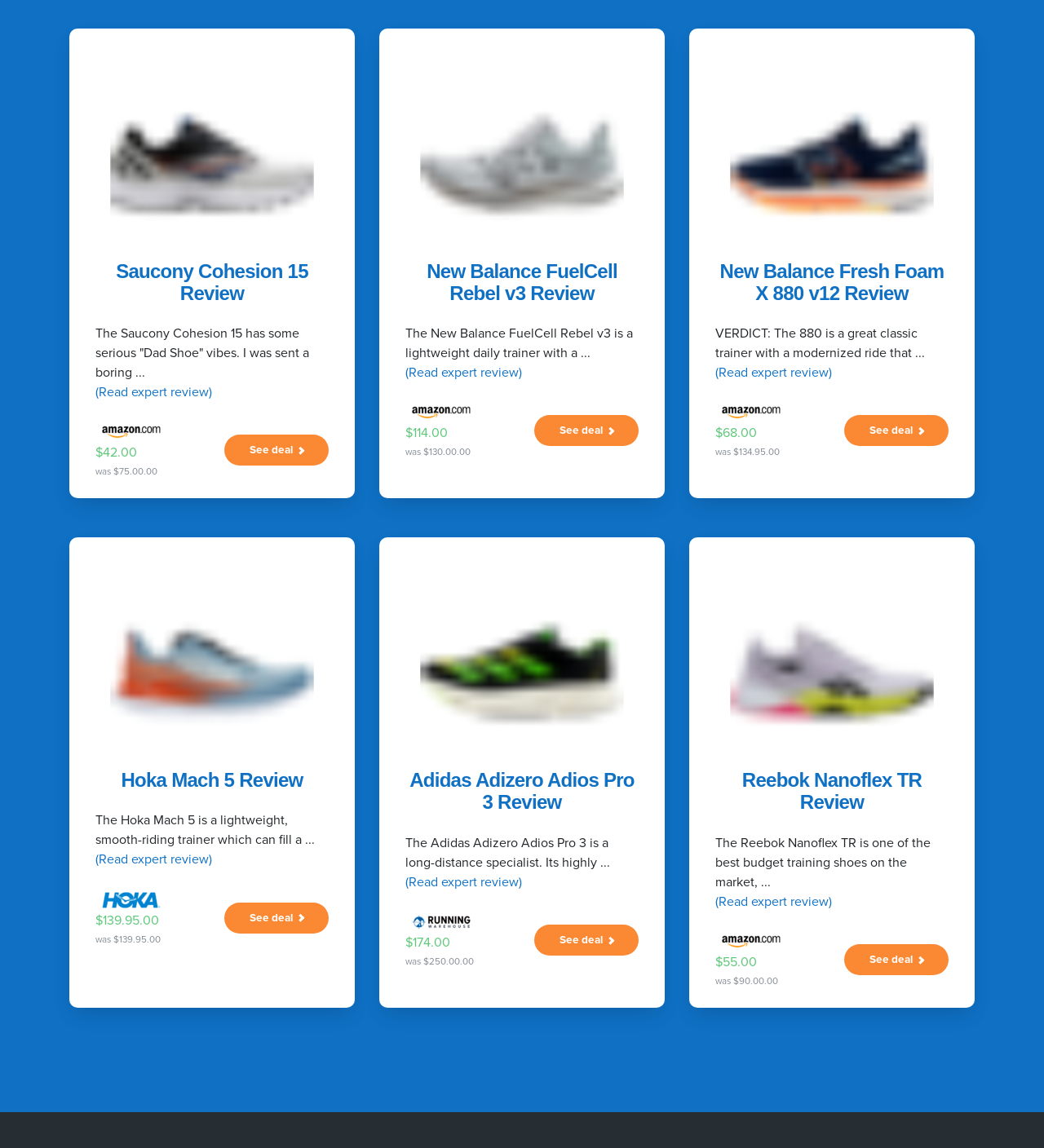Please specify the bounding box coordinates in the format (top-left x, top-left y, bottom-right x, bottom-right y), with values ranging from 0 to 1. Identify the bounding box for the UI component described as follows: FAQ |

None